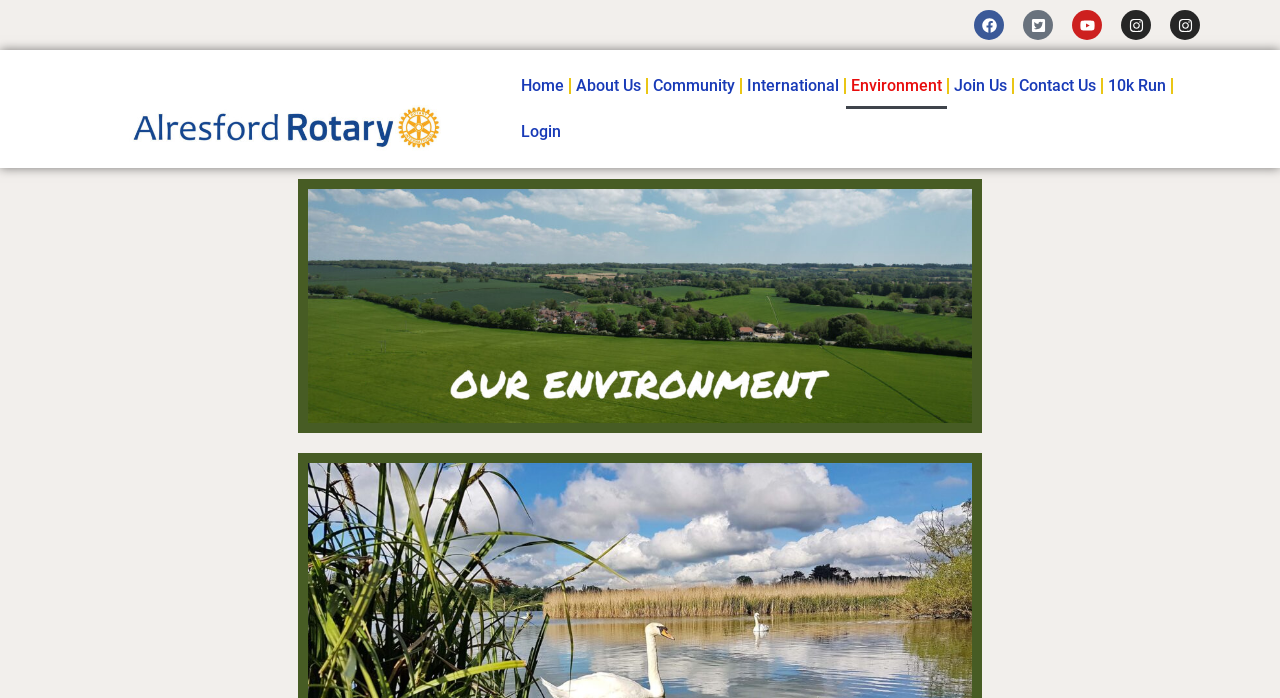What is the position of the 'About Us' link?
Please provide a full and detailed response to the question.

I analyzed the navigation menu and found that the 'About Us' link is located between the 'Home' and 'Community' links, making it the second link from the left.